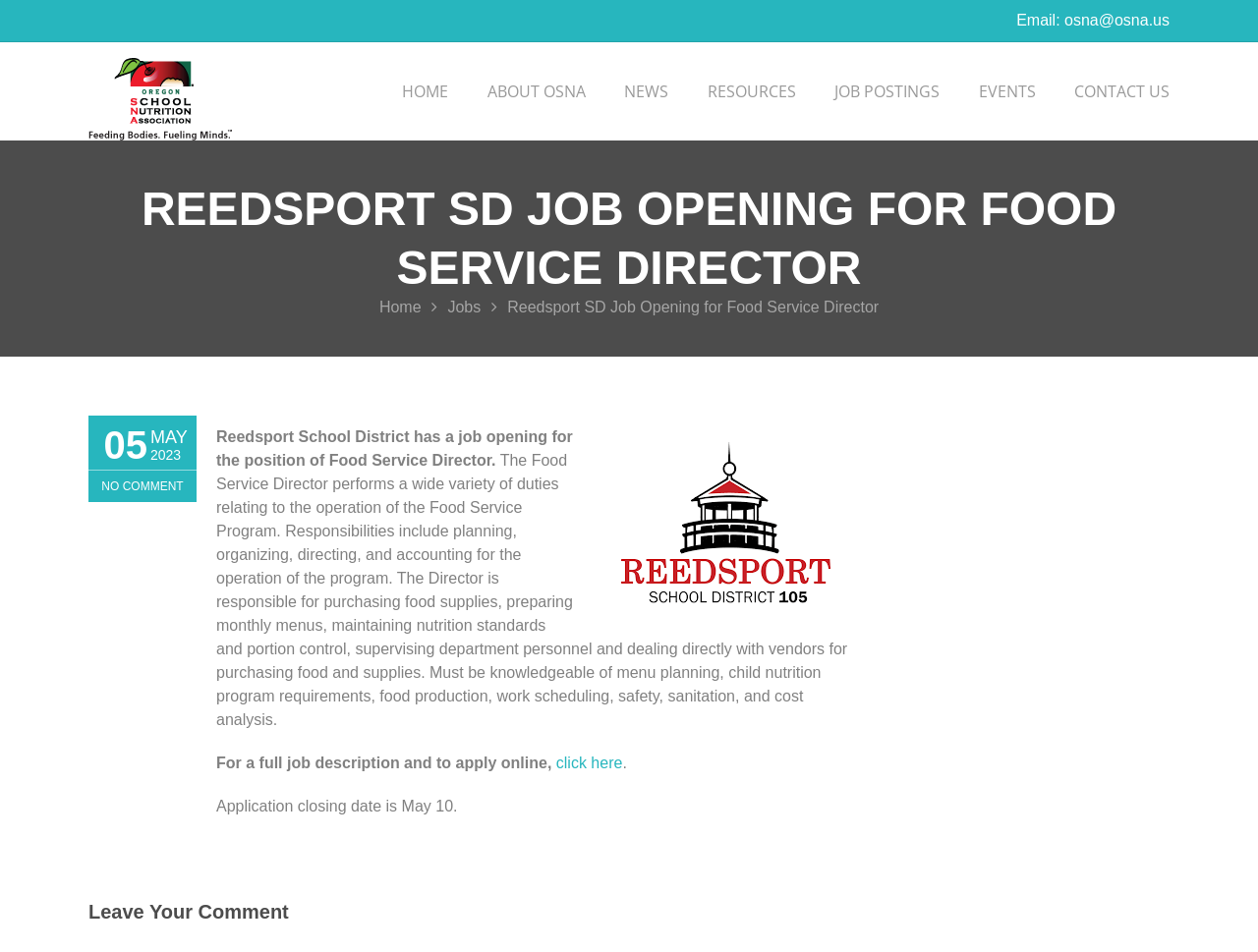Can you determine the bounding box coordinates of the area that needs to be clicked to fulfill the following instruction: "Click on the click here link to apply online"?

[0.442, 0.793, 0.495, 0.81]